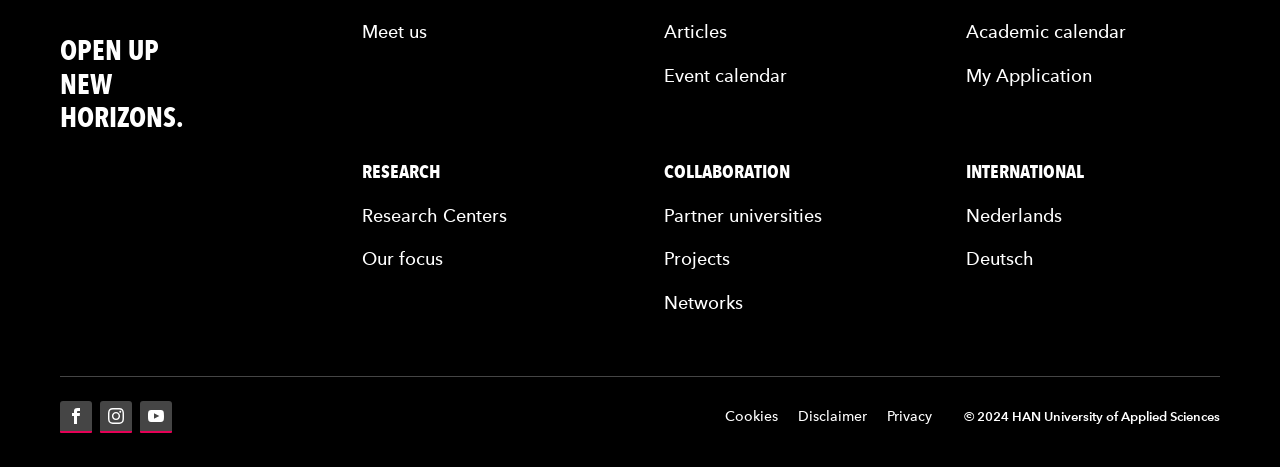Please identify the bounding box coordinates of the region to click in order to complete the given instruction: "Read Disclaimer". The coordinates should be four float numbers between 0 and 1, i.e., [left, top, right, bottom].

[0.623, 0.875, 0.677, 0.911]